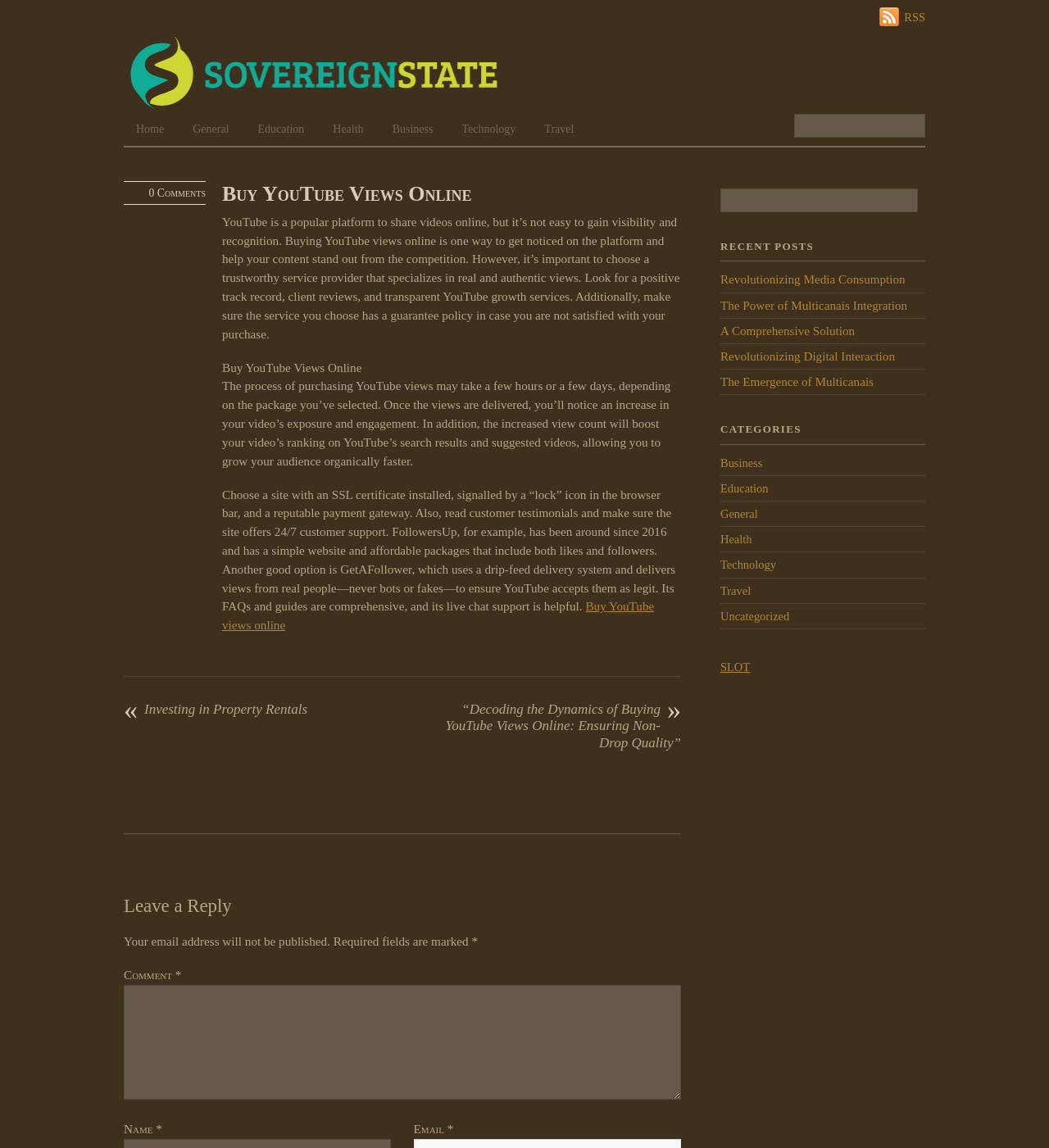Extract the text of the main heading from the webpage.

Buy YouTube Views Online